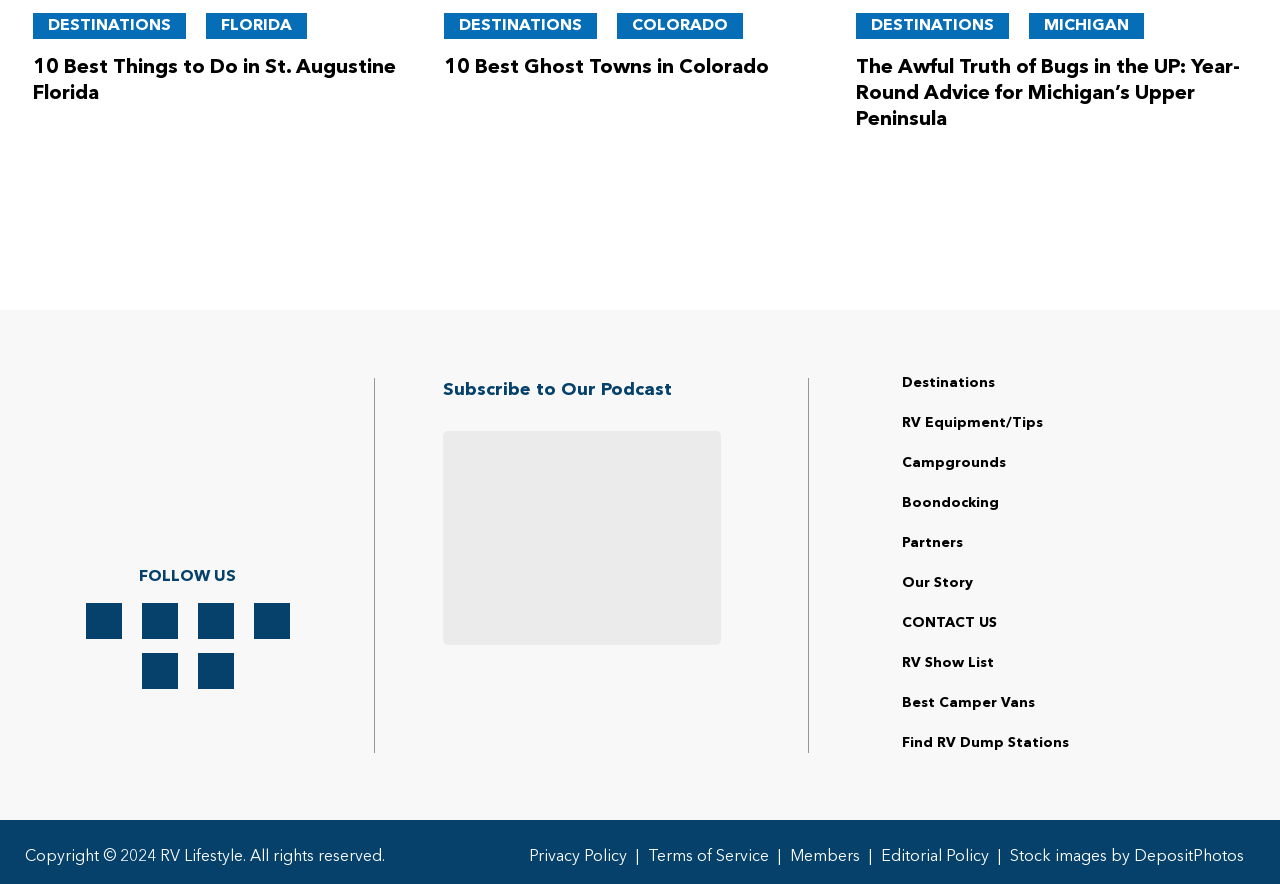What is the copyright year of the website?
Answer the question with a single word or phrase by looking at the picture.

2024